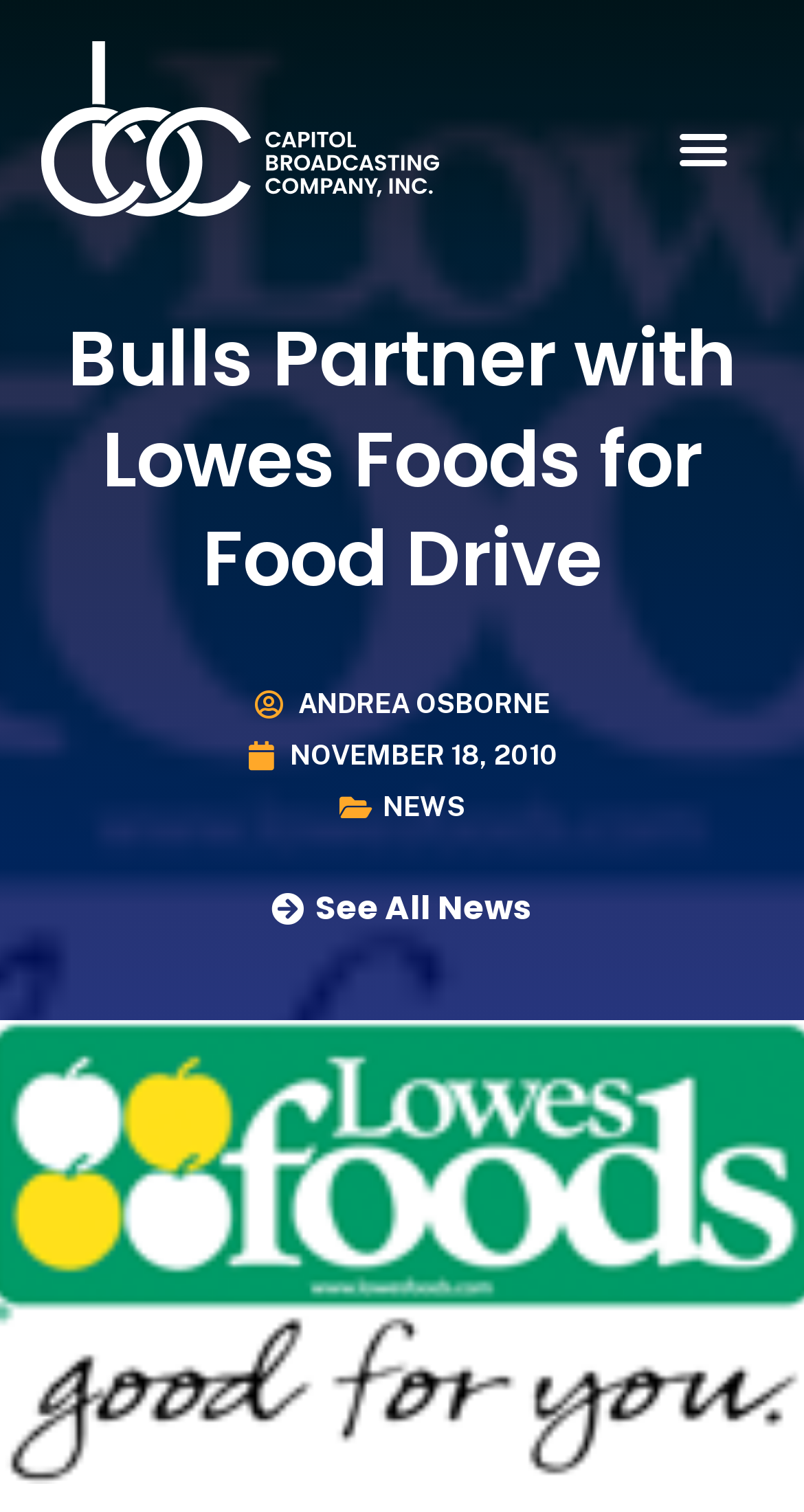Identify the bounding box coordinates for the UI element described as follows: Andrea Osborne. Use the format (top-left x, top-left y, bottom-right x, bottom-right y) and ensure all values are floating point numbers between 0 and 1.

[0.317, 0.456, 0.683, 0.475]